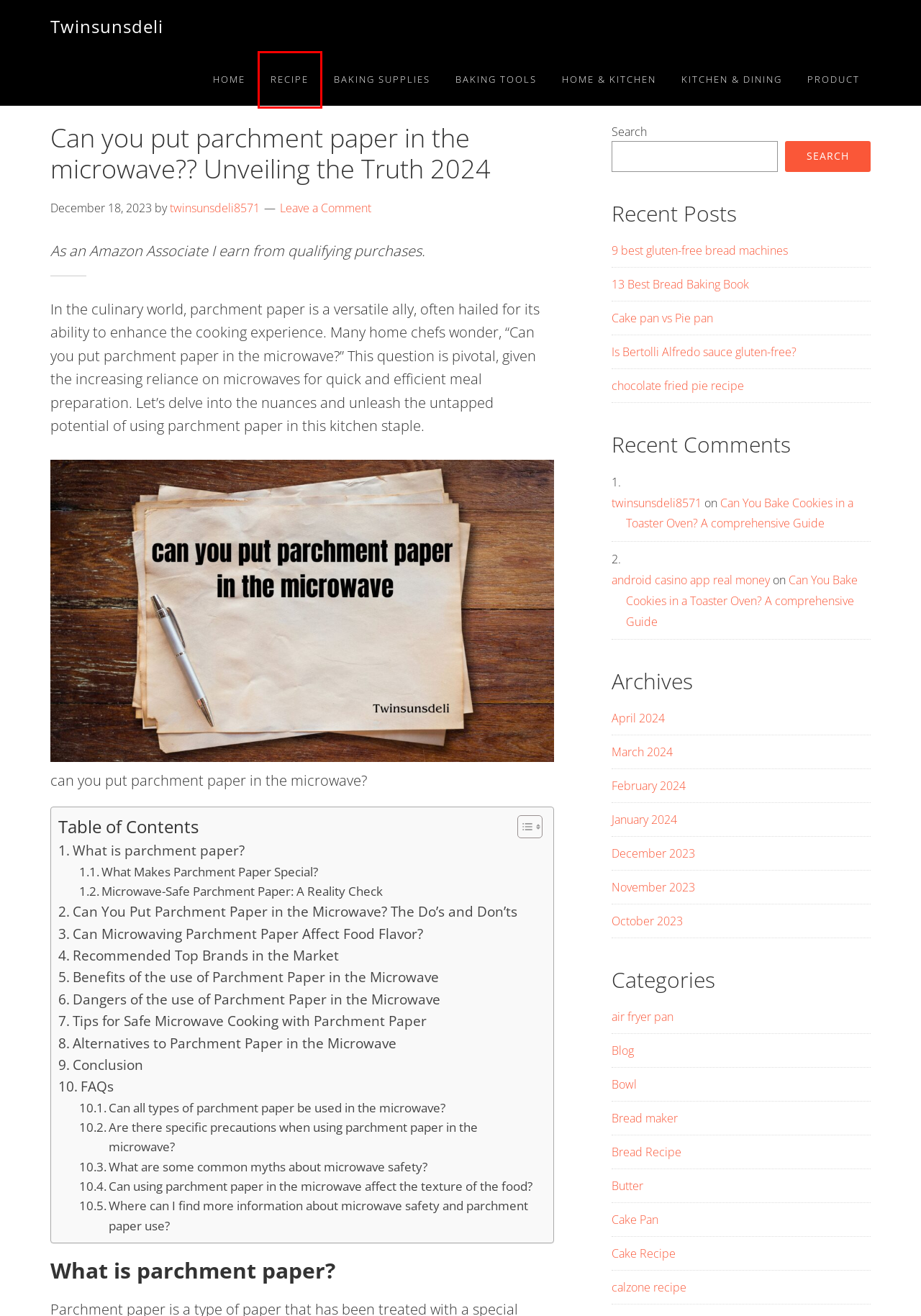You’re provided with a screenshot of a webpage that has a red bounding box around an element. Choose the best matching webpage description for the new page after clicking the element in the red box. The options are:
A. October 2023 - Twinsunsdeli
B. April 2024 - Twinsunsdeli
C. Cake Recipe Archives - Twinsunsdeli
D. Recipe Archives - Twinsunsdeli
E. Home page design - Twinsunsdeli
F. January 2024 - Twinsunsdeli
G. Cake Pan Archives - Twinsunsdeli
H. Kitchen & Dining Archives - Twinsunsdeli

D